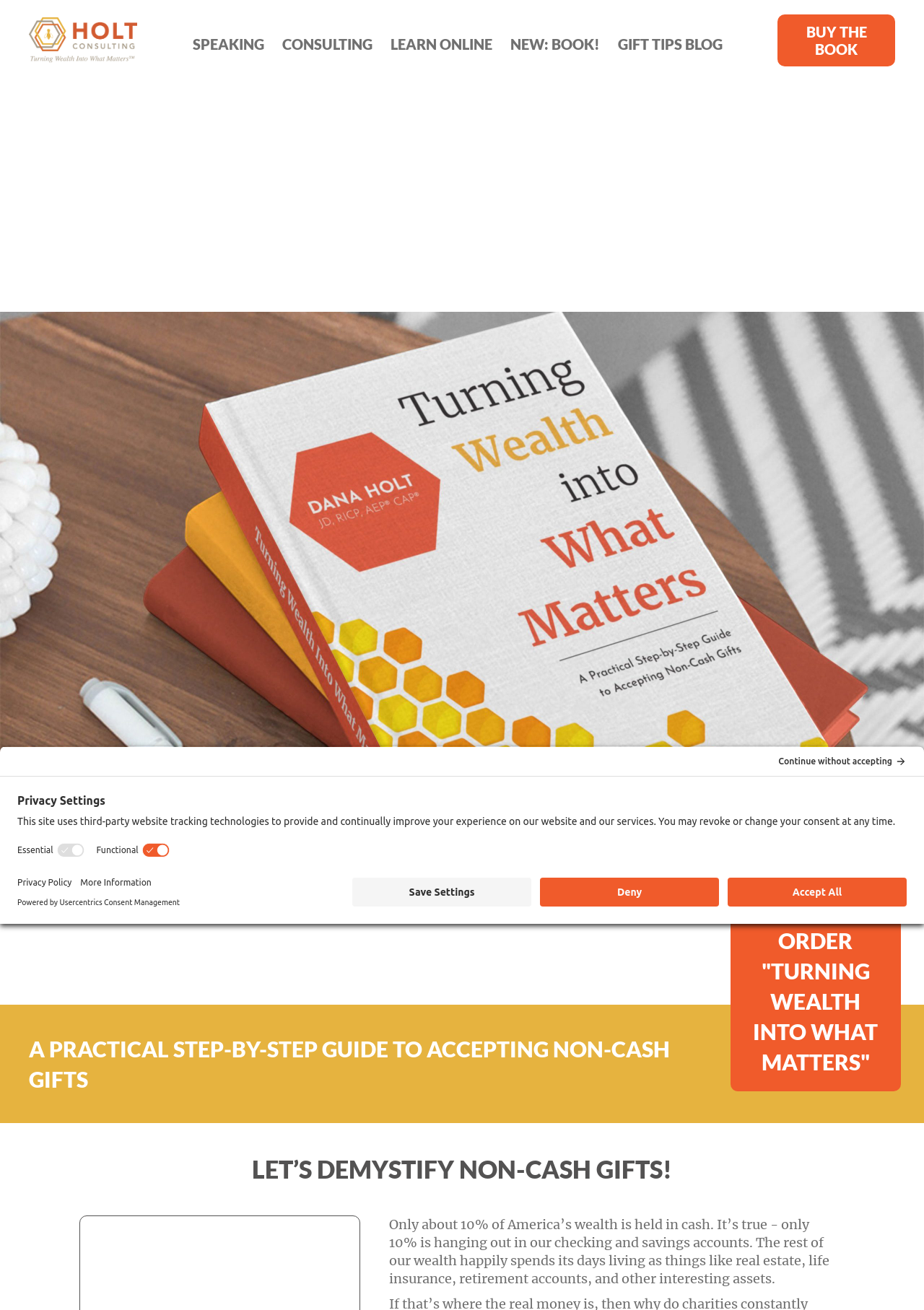Locate the bounding box coordinates of the element that should be clicked to execute the following instruction: "Buy the book".

[0.842, 0.011, 0.969, 0.051]